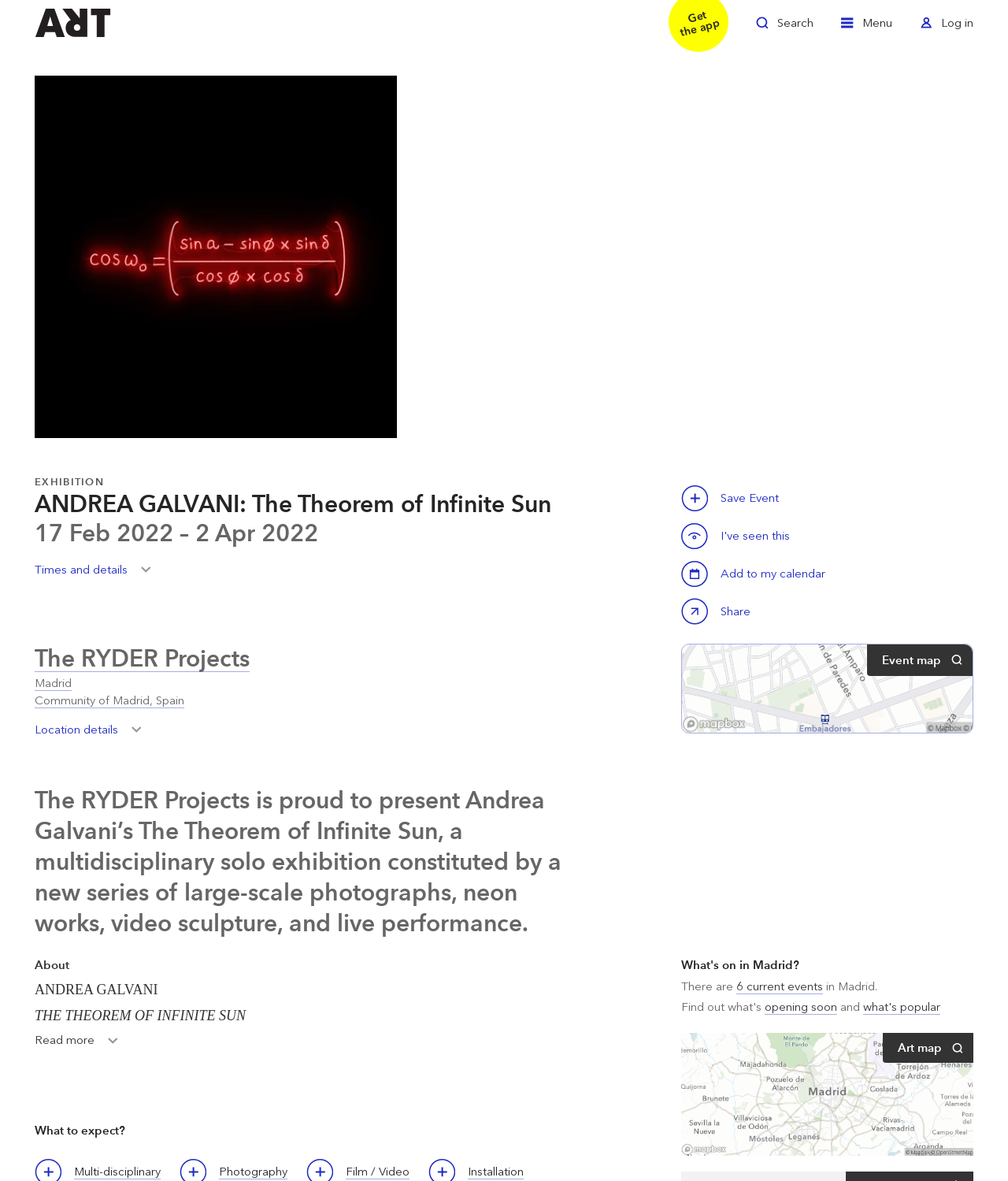How many current events are in Madrid?
Using the image, elaborate on the answer with as much detail as possible.

I found the answer by looking at the link '6 current events' which indicates the number of current events in Madrid.